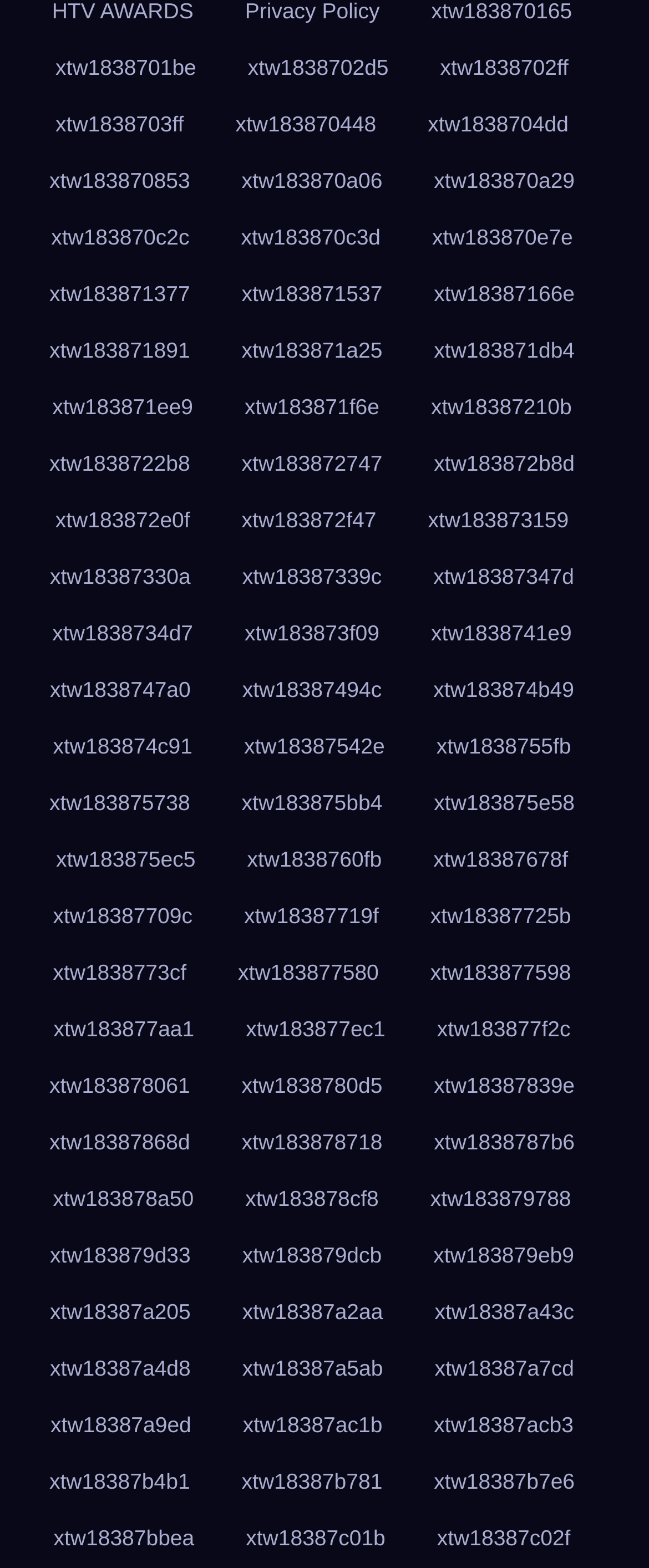Are all links on the same horizontal level?
Please describe in detail the information shown in the image to answer the question.

I compared the x1 and x2 coordinates of all link elements, and they are not the same, indicating that the links are not on the same horizontal level.